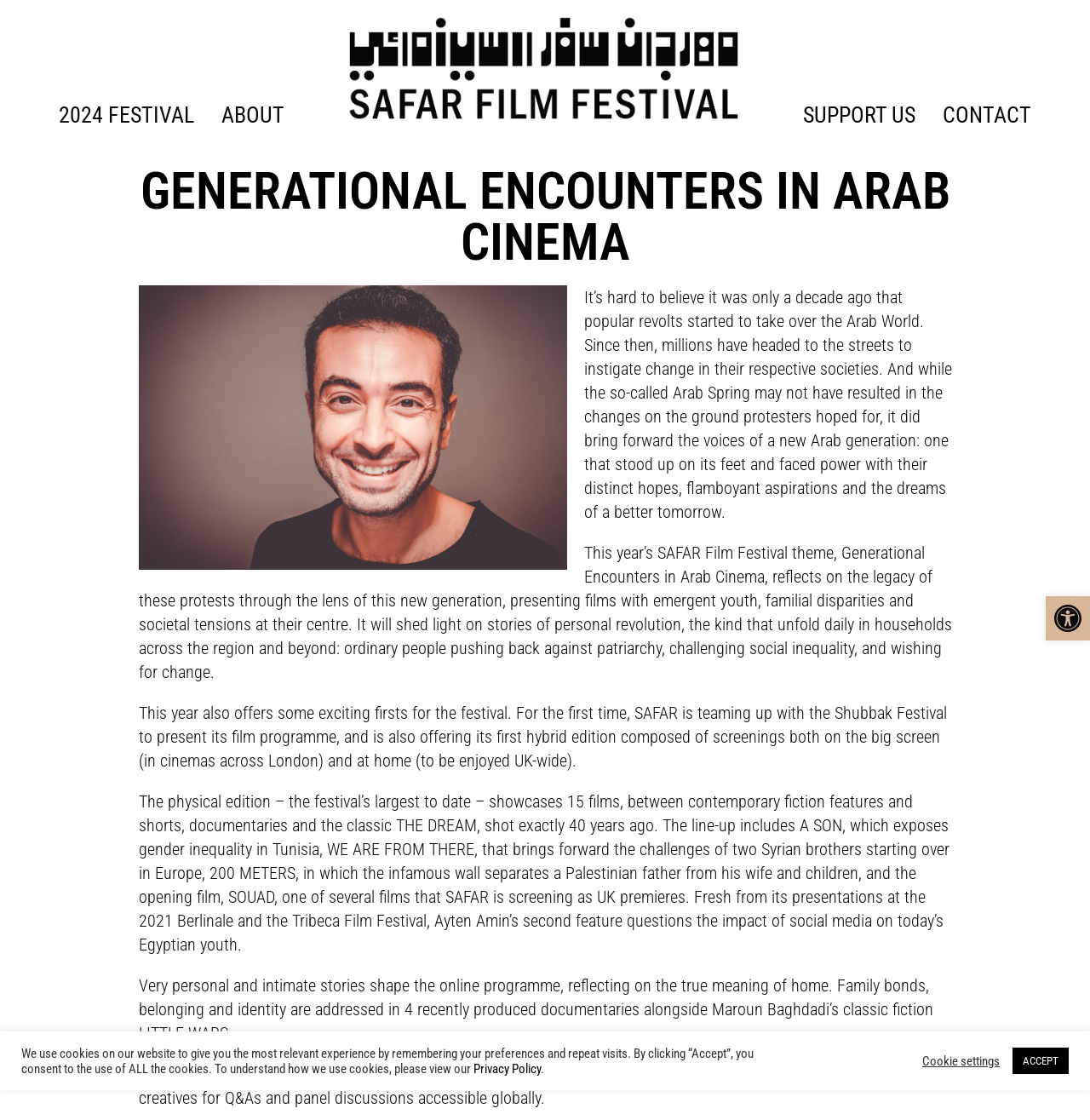Identify the bounding box coordinates of the area that should be clicked in order to complete the given instruction: "Explore Favourite China". The bounding box coordinates should be four float numbers between 0 and 1, i.e., [left, top, right, bottom].

None